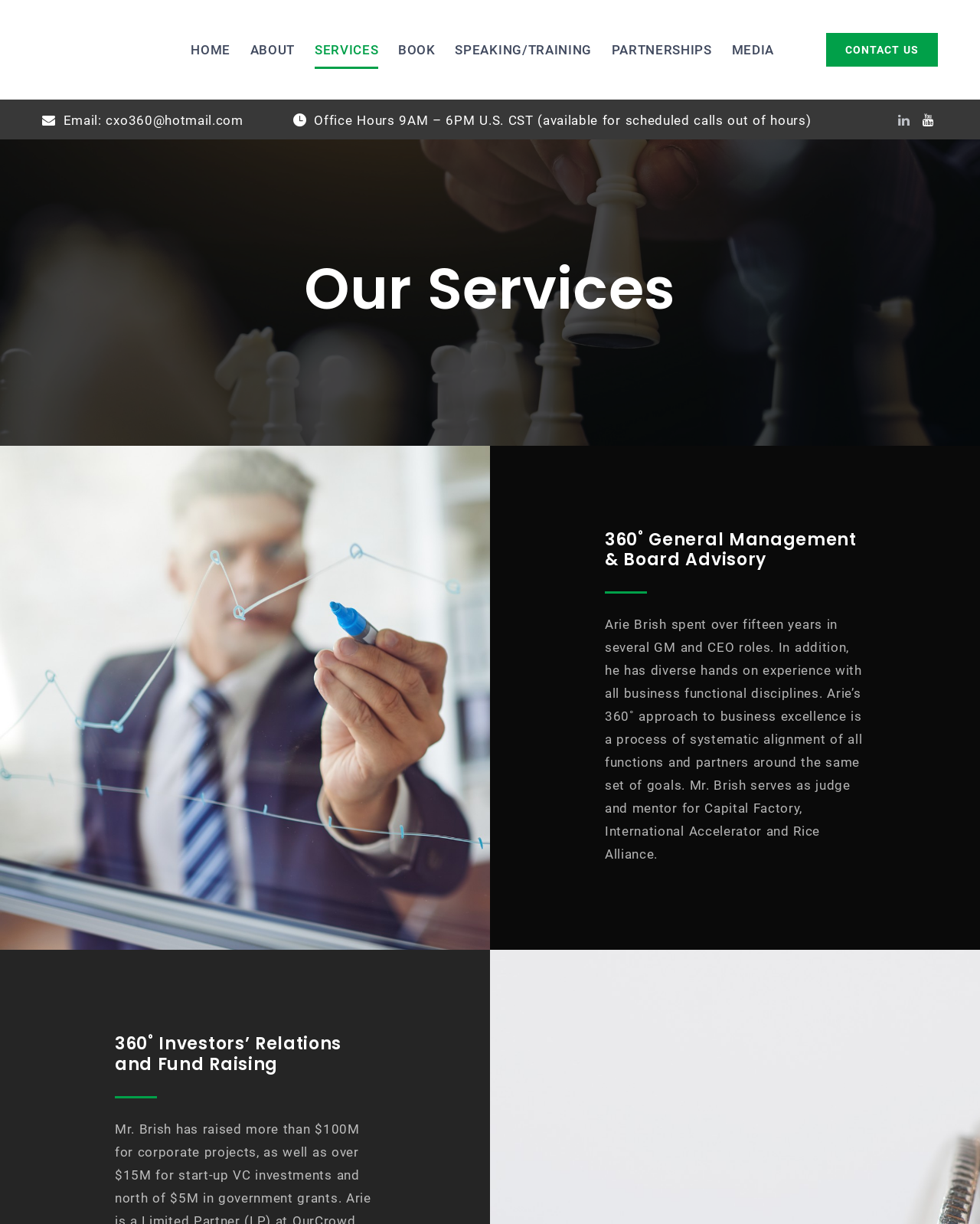Locate the UI element described by title="YouTube" and provide its bounding box coordinates. Use the format (top-left x, top-left y, bottom-right x, bottom-right y) with all values as floating point numbers between 0 and 1.

[0.938, 0.092, 0.957, 0.104]